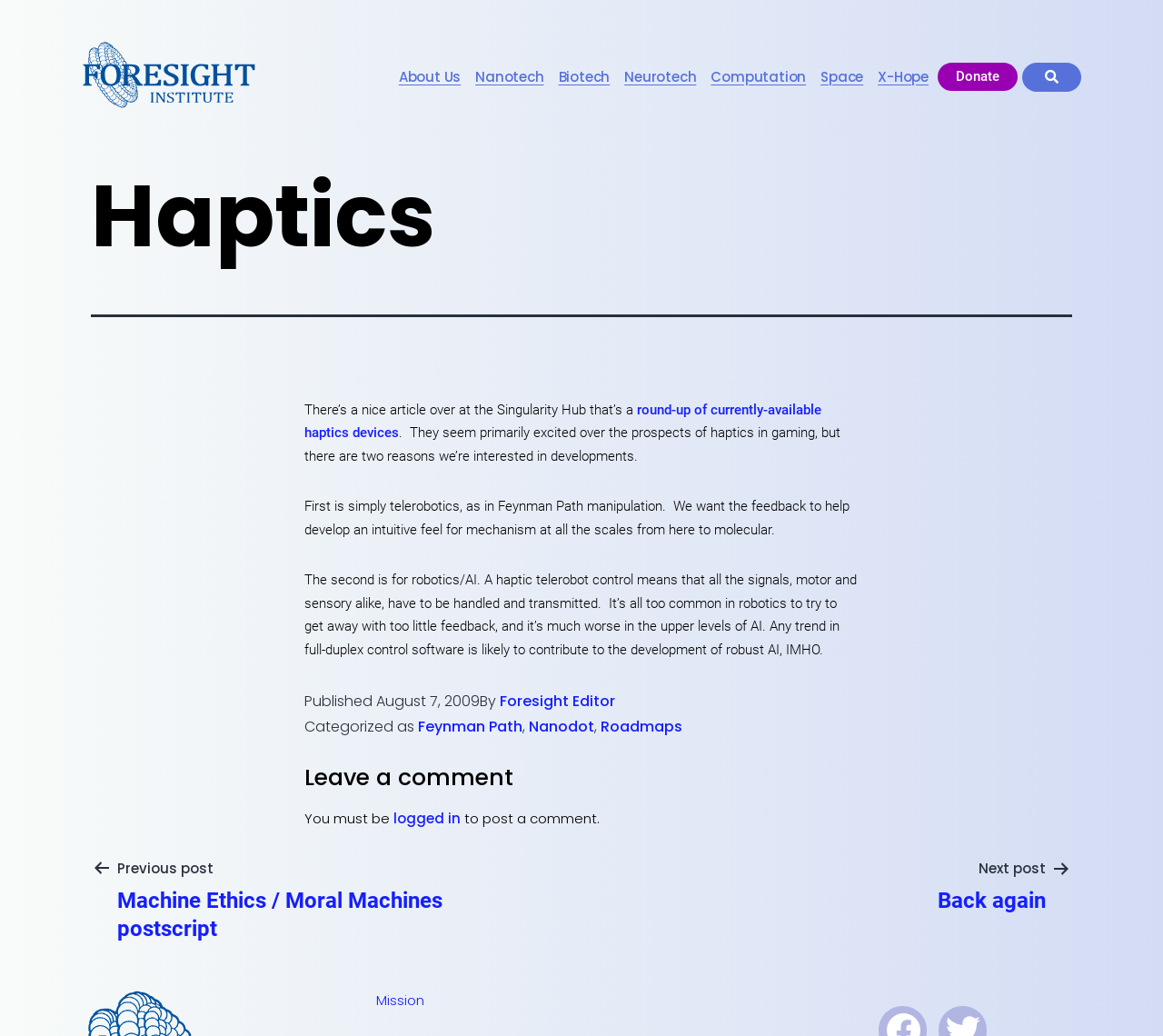What is the category of the article 'Feynman Path'?
Please answer the question as detailed as possible.

The category of the article 'Feynman Path' is Roadmaps, which is mentioned in the footer section of the webpage along with other categories like Nanodot.